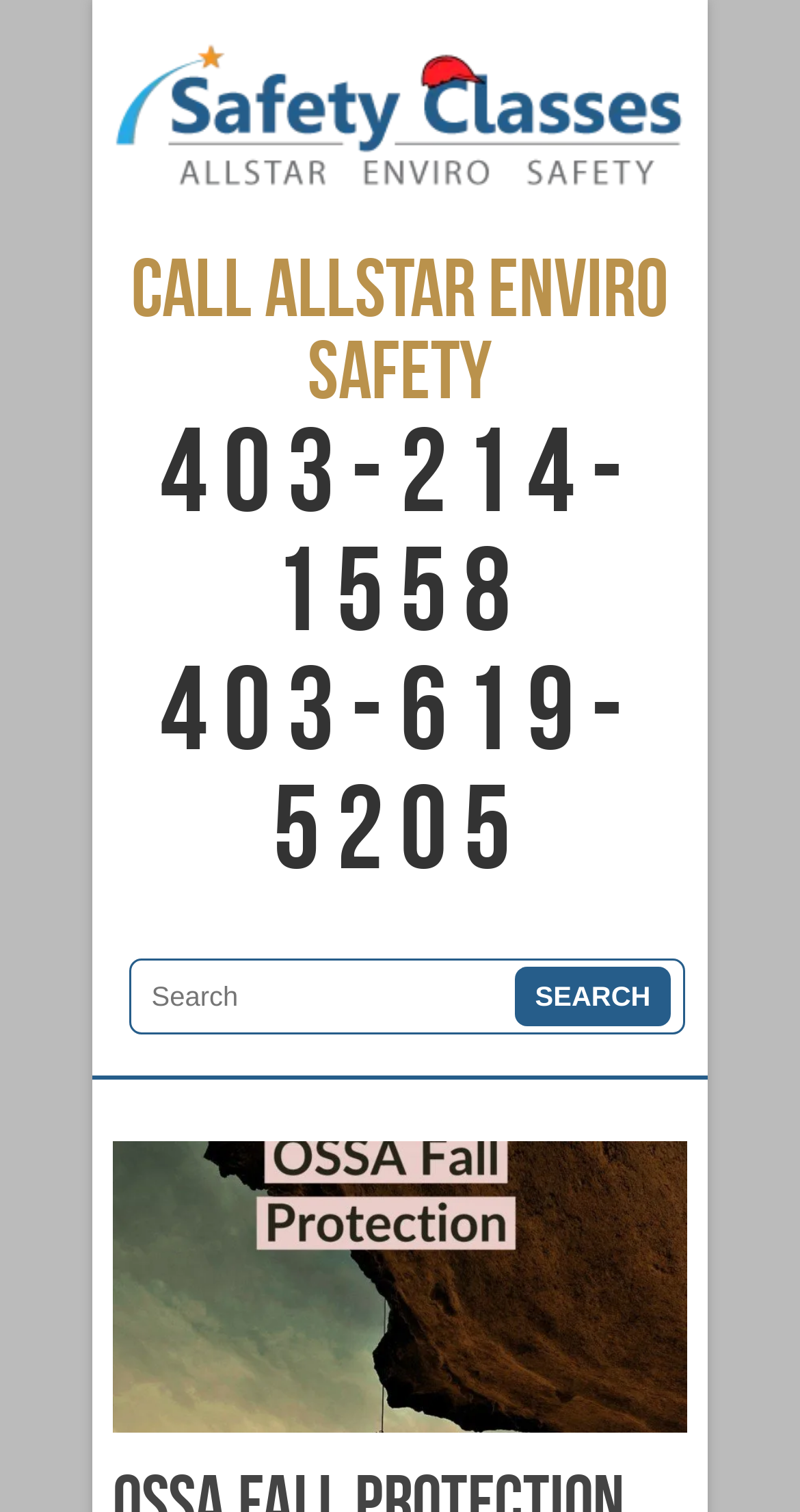Please look at the image and answer the question with a detailed explanation: What type of safety classes are offered?

I found this information by looking at the link element at the top of the webpage, which mentions 'H2S Alive | CSO | Online and Classroom Safety Classes'. This suggests that the website offers safety classes specifically in H2S Alive and CSO.